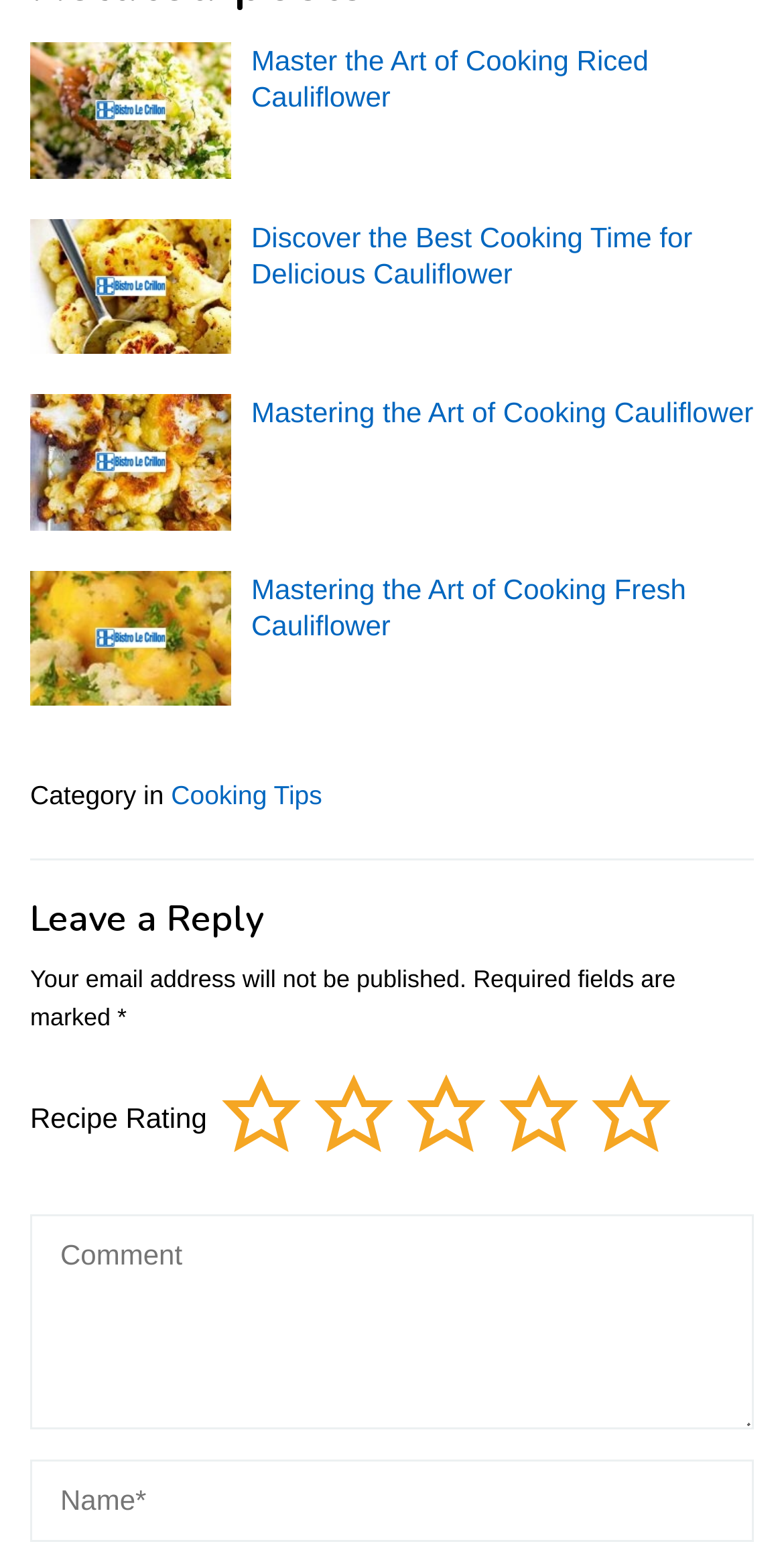Provide the bounding box coordinates of the area you need to click to execute the following instruction: "Click the link to Mastering the Art of Cooking Cauliflower".

[0.321, 0.256, 0.961, 0.277]